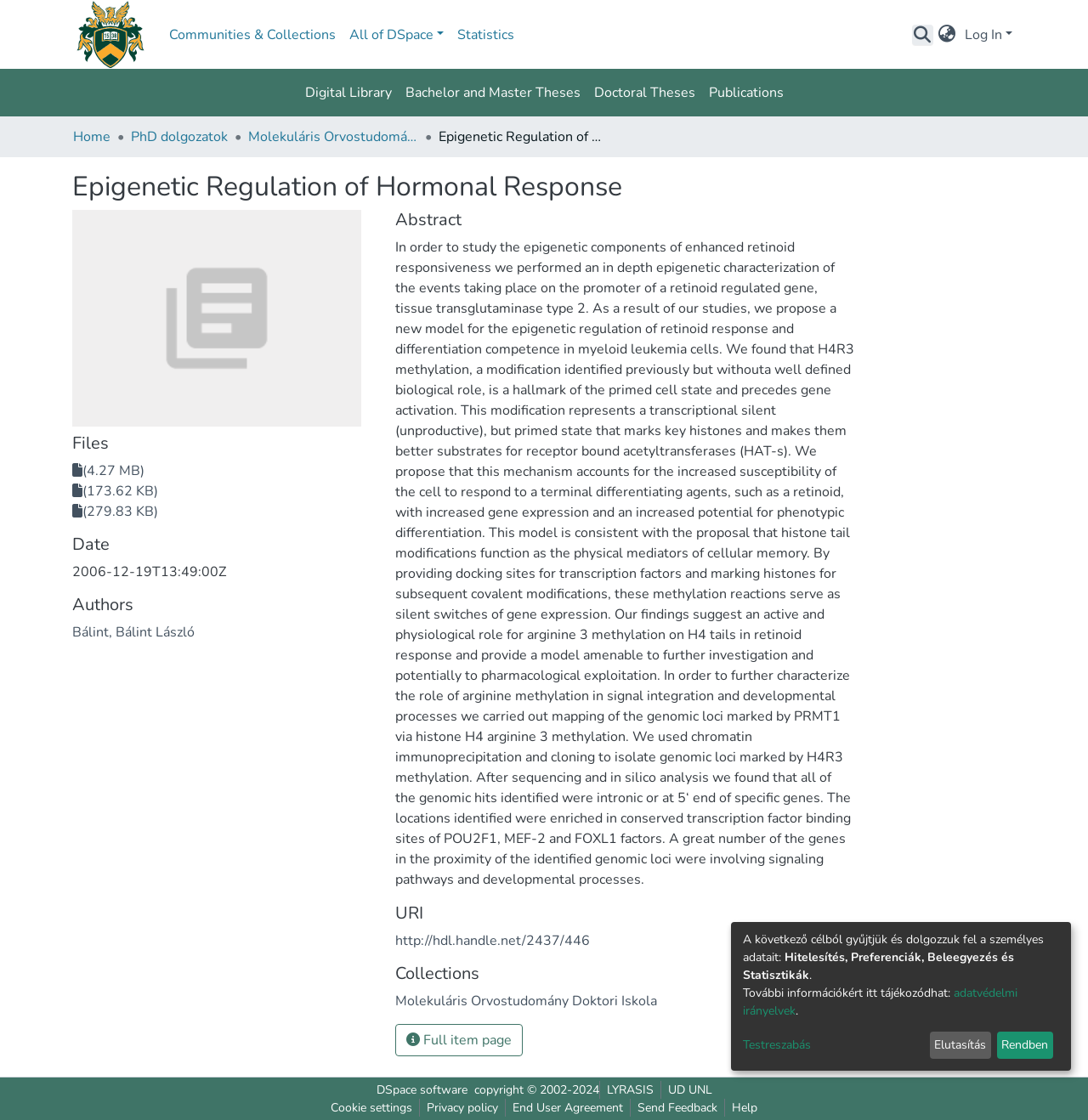Identify the bounding box coordinates of the clickable region required to complete the instruction: "View the full item page". The coordinates should be given as four float numbers within the range of 0 and 1, i.e., [left, top, right, bottom].

[0.363, 0.915, 0.48, 0.943]